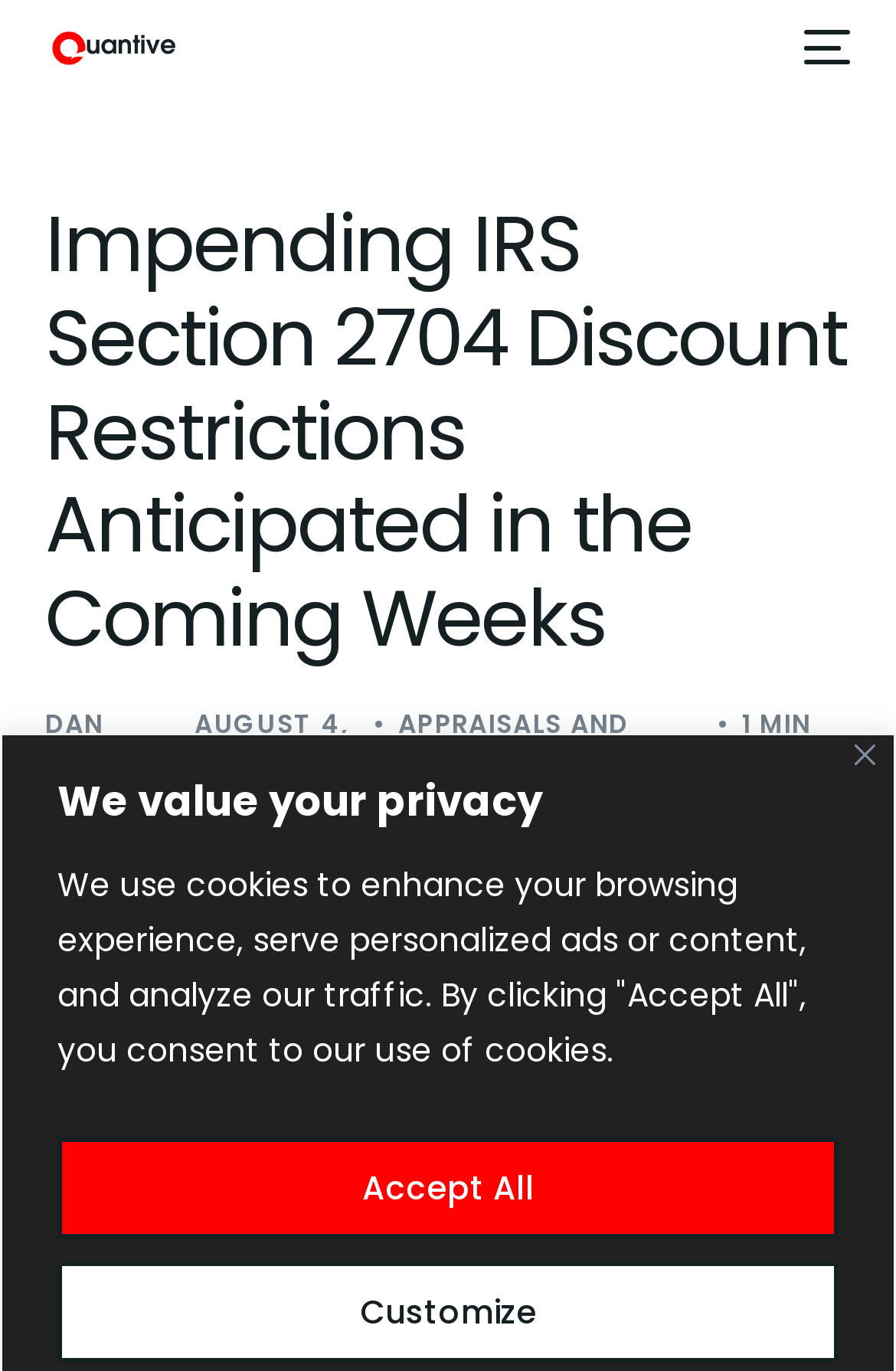What is the estimated reading time of the article?
Please use the image to provide an in-depth answer to the question.

I found the estimated reading time '1 MIN READ' by looking at the article section of the webpage. The text '1 MIN READ' is likely the estimated reading time, as it is placed near the article title and author's name.